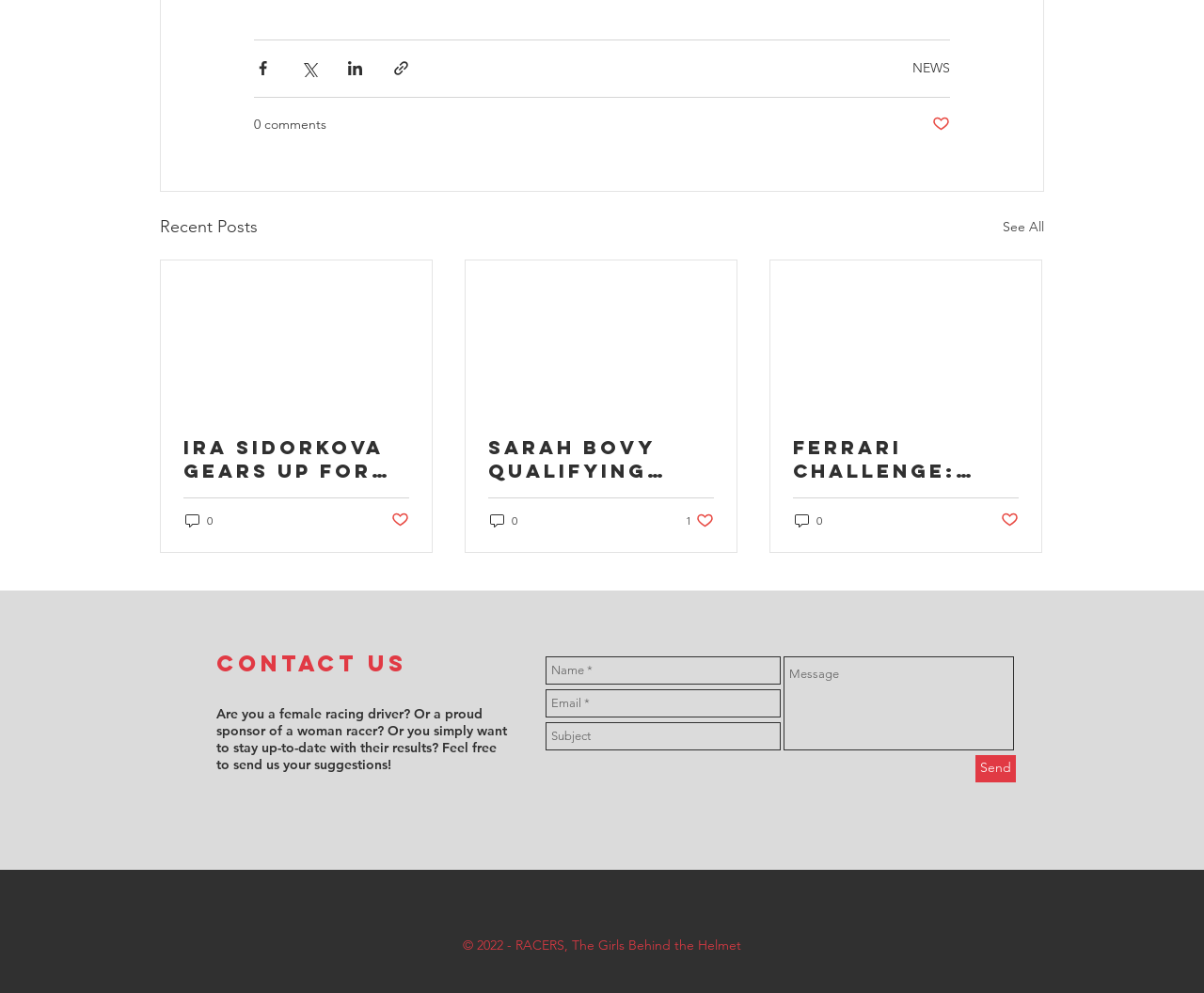Please specify the bounding box coordinates of the area that should be clicked to accomplish the following instruction: "View recent posts". The coordinates should consist of four float numbers between 0 and 1, i.e., [left, top, right, bottom].

[0.133, 0.215, 0.214, 0.242]